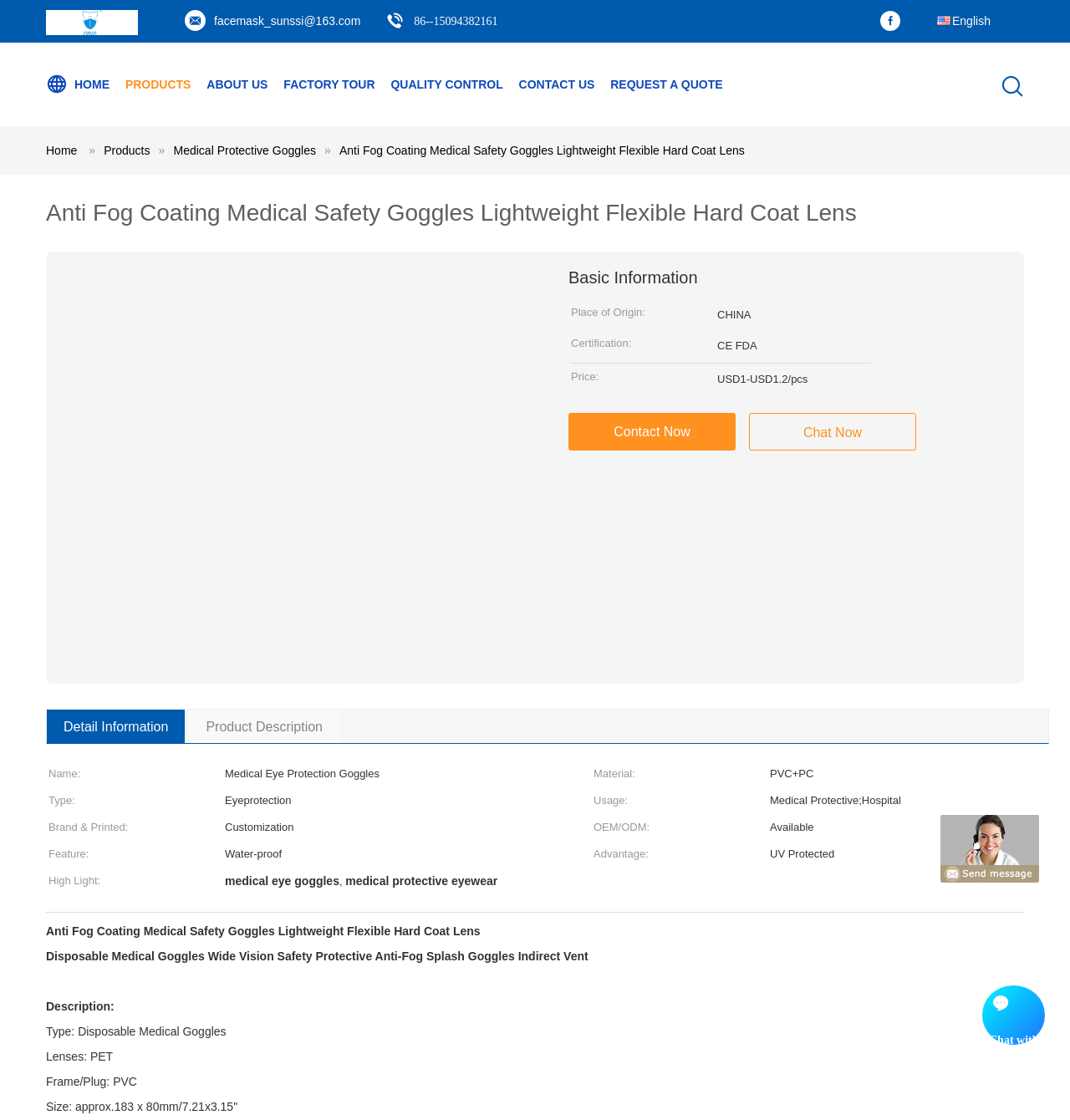Please specify the bounding box coordinates in the format (top-left x, top-left y, bottom-right x, bottom-right y), with values ranging from 0 to 1. Identify the bounding box for the UI component described as follows: Request A Quote

[0.57, 0.038, 0.675, 0.113]